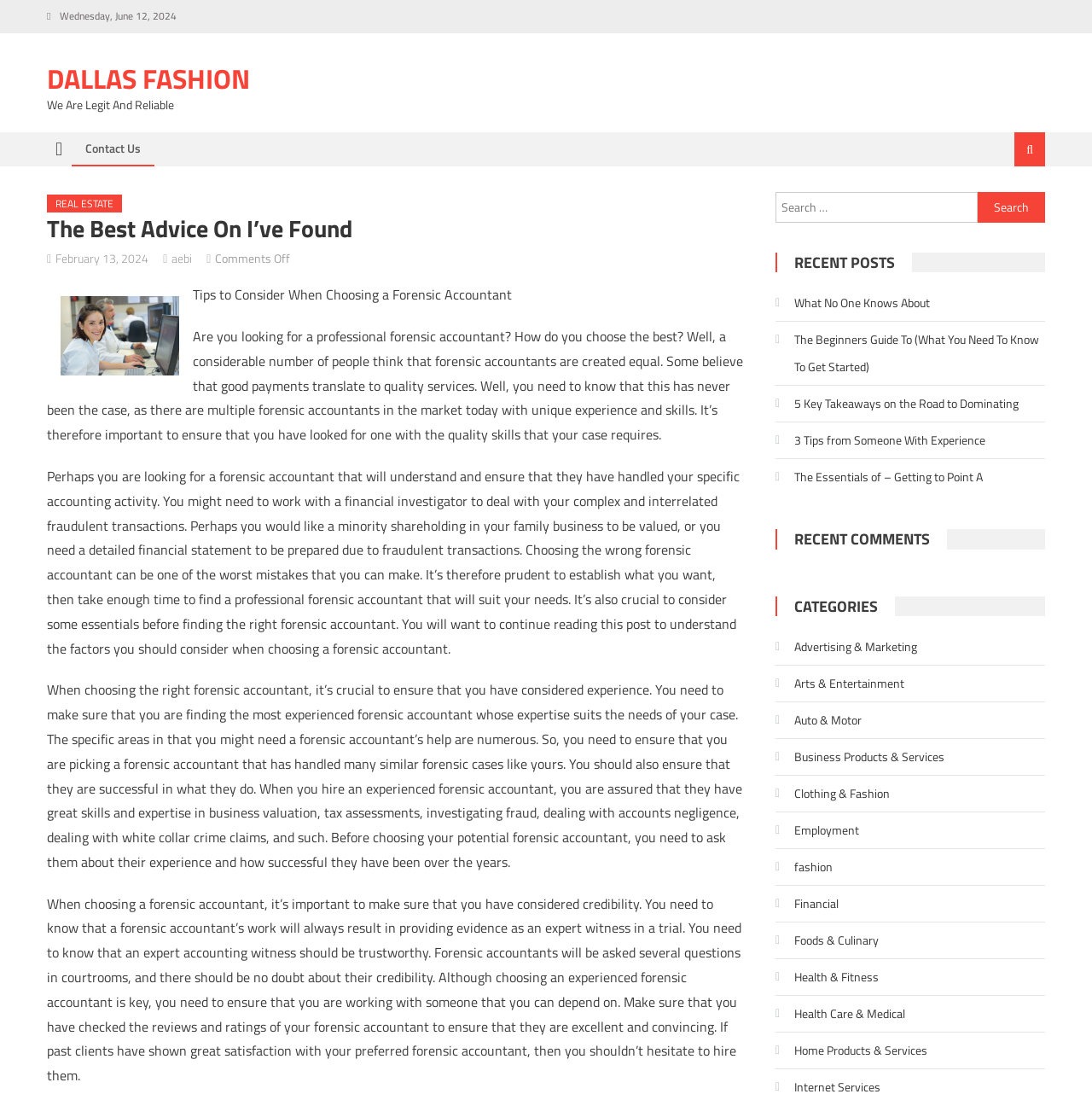Answer this question using a single word or a brief phrase:
What is the title of the current article?

The Best Advice On I’ve Found